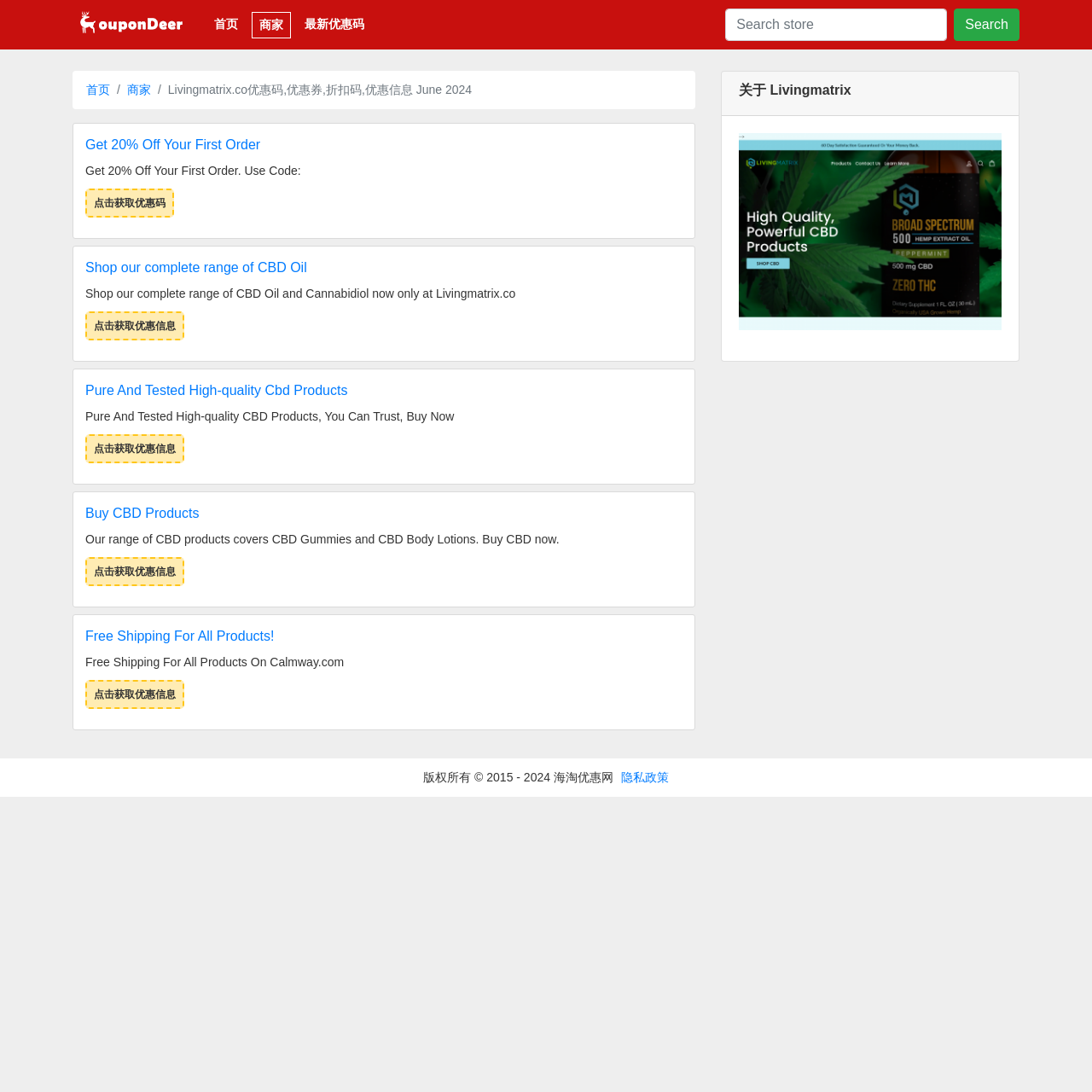Determine the heading of the webpage and extract its text content.

Livingmatrix.co优惠码,优惠券,折扣码,优惠信息 June 2024